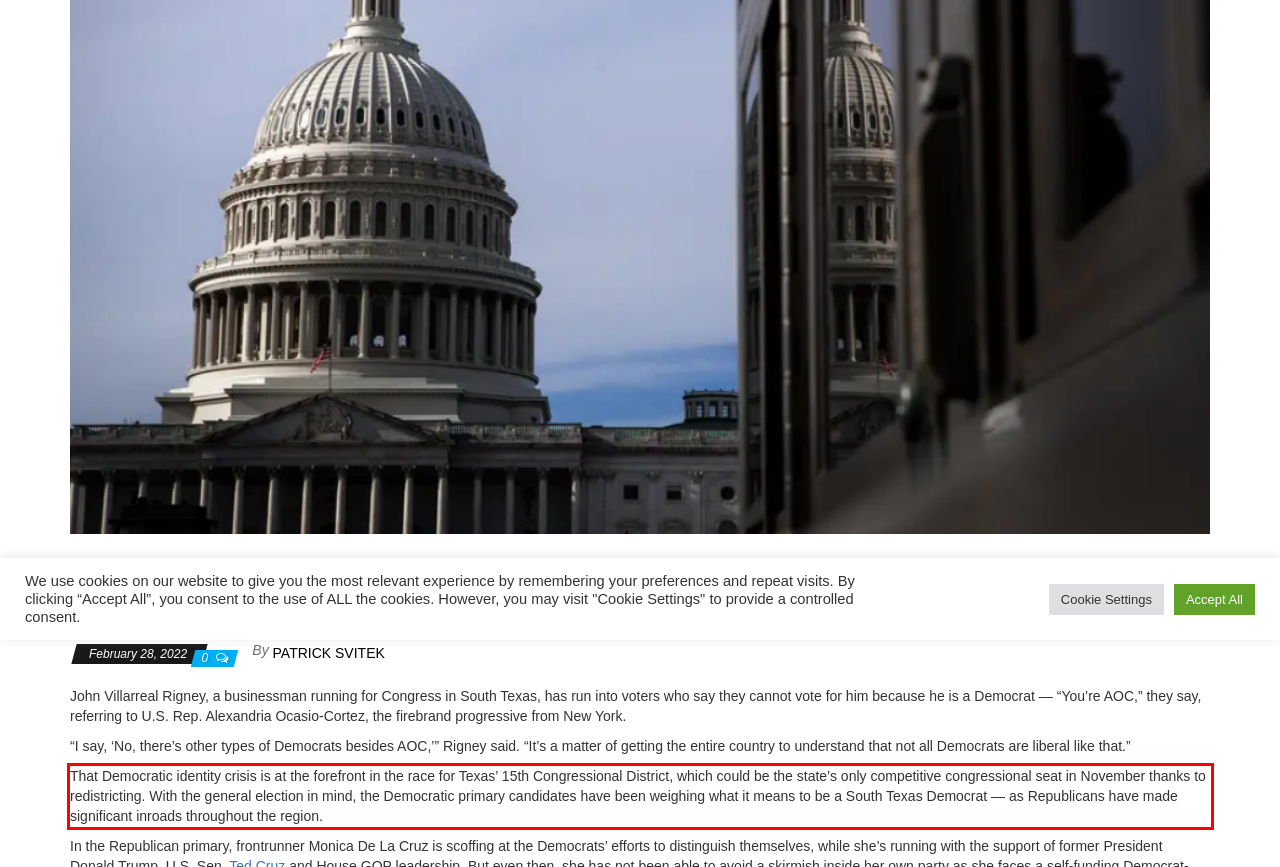Given a screenshot of a webpage containing a red bounding box, perform OCR on the text within this red bounding box and provide the text content.

That Democratic identity crisis is at the forefront in the race for Texas’ 15th Congressional District, which could be the state’s only competitive congressional seat in November thanks to redistricting. With the general election in mind, the Democratic primary candidates have been weighing what it means to be a South Texas Democrat — as Republicans have made significant inroads throughout the region.